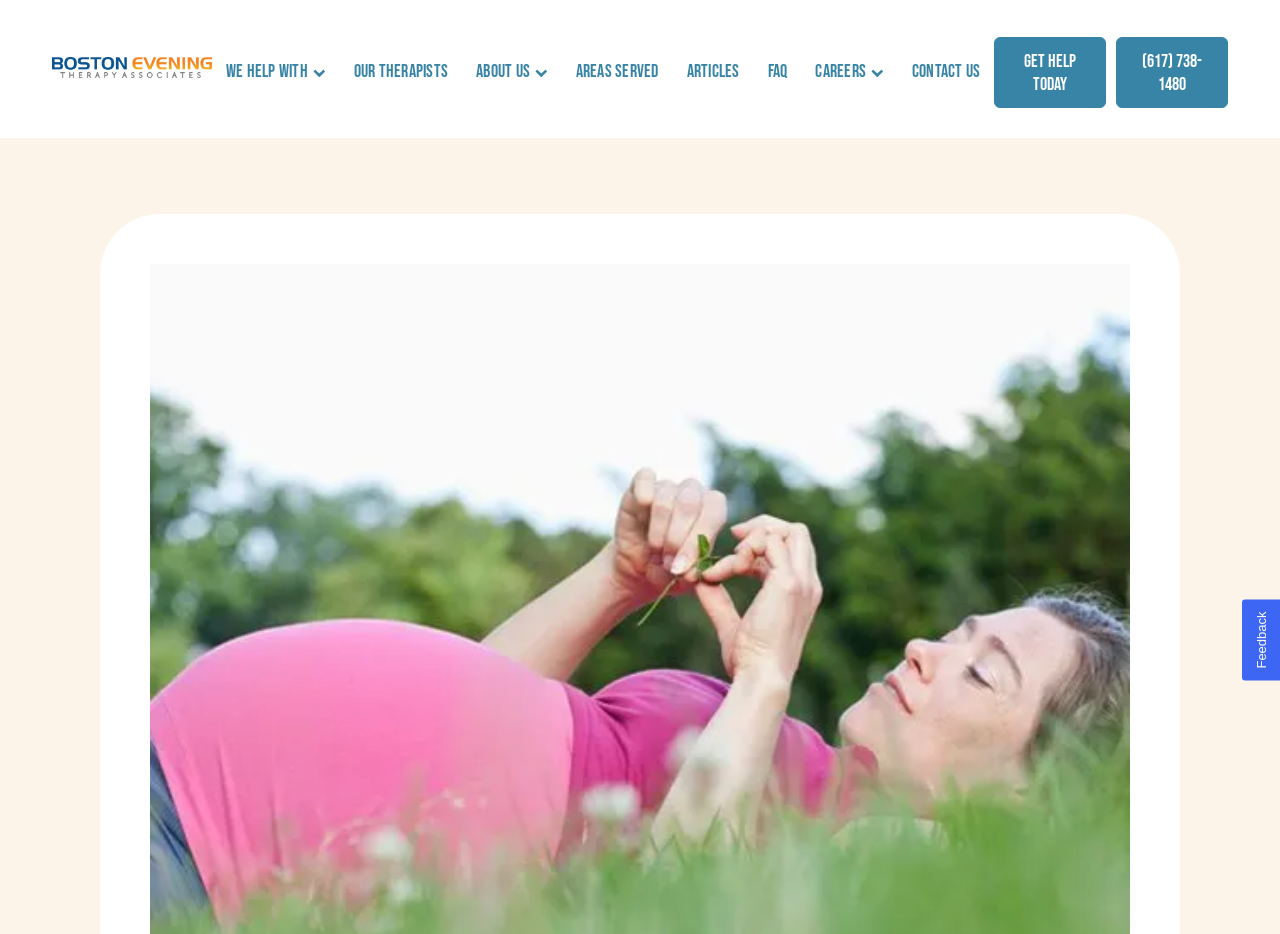Can I read articles on this website?
Look at the image and respond to the question as thoroughly as possible.

The webpage has an 'Articles' link, which suggests that they have a section dedicated to articles. This implies that users can read articles on this website.